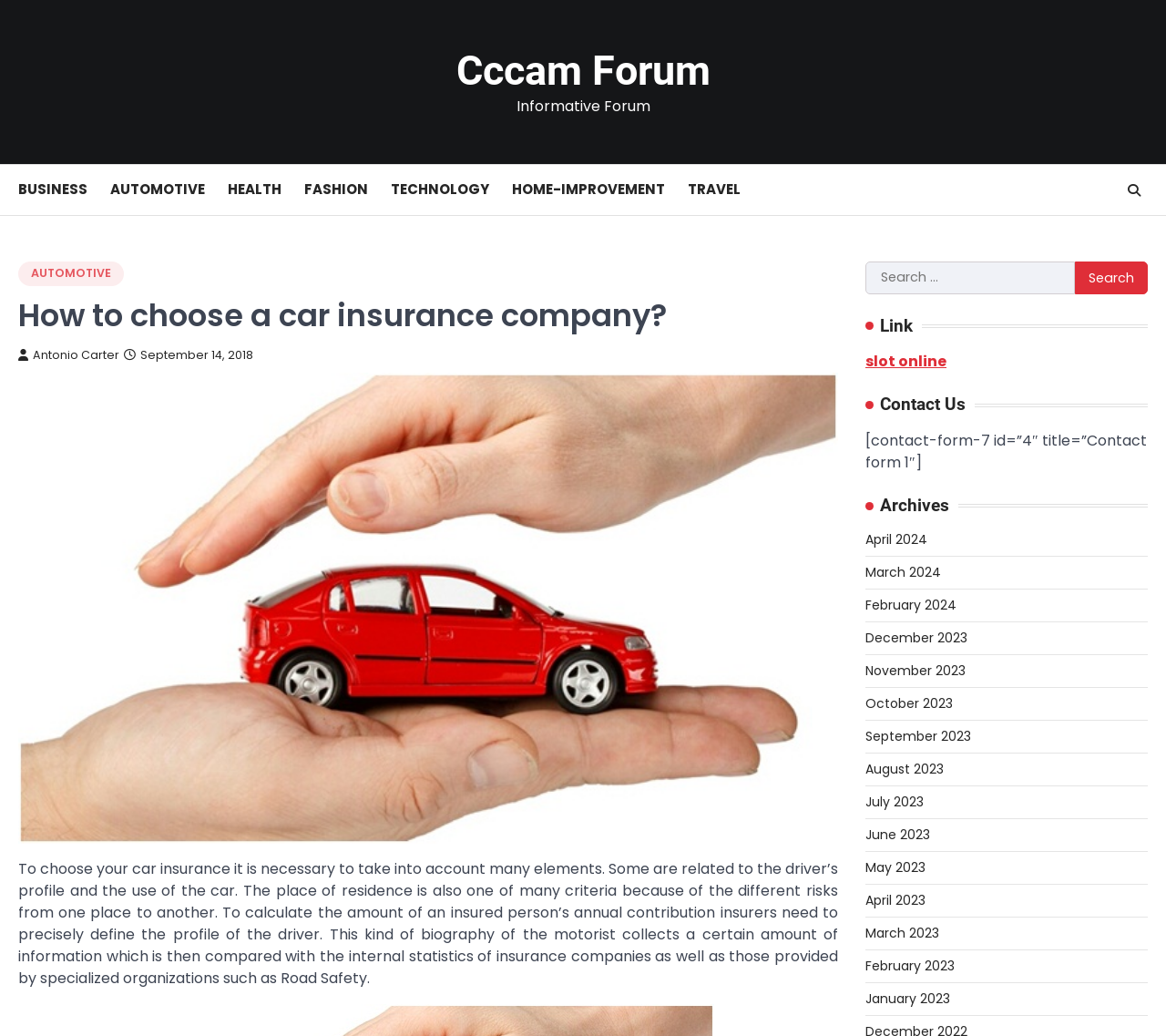Please identify the bounding box coordinates of the element on the webpage that should be clicked to follow this instruction: "Click on the 'AUTOMOTIVE' link". The bounding box coordinates should be given as four float numbers between 0 and 1, formatted as [left, top, right, bottom].

[0.095, 0.16, 0.195, 0.206]